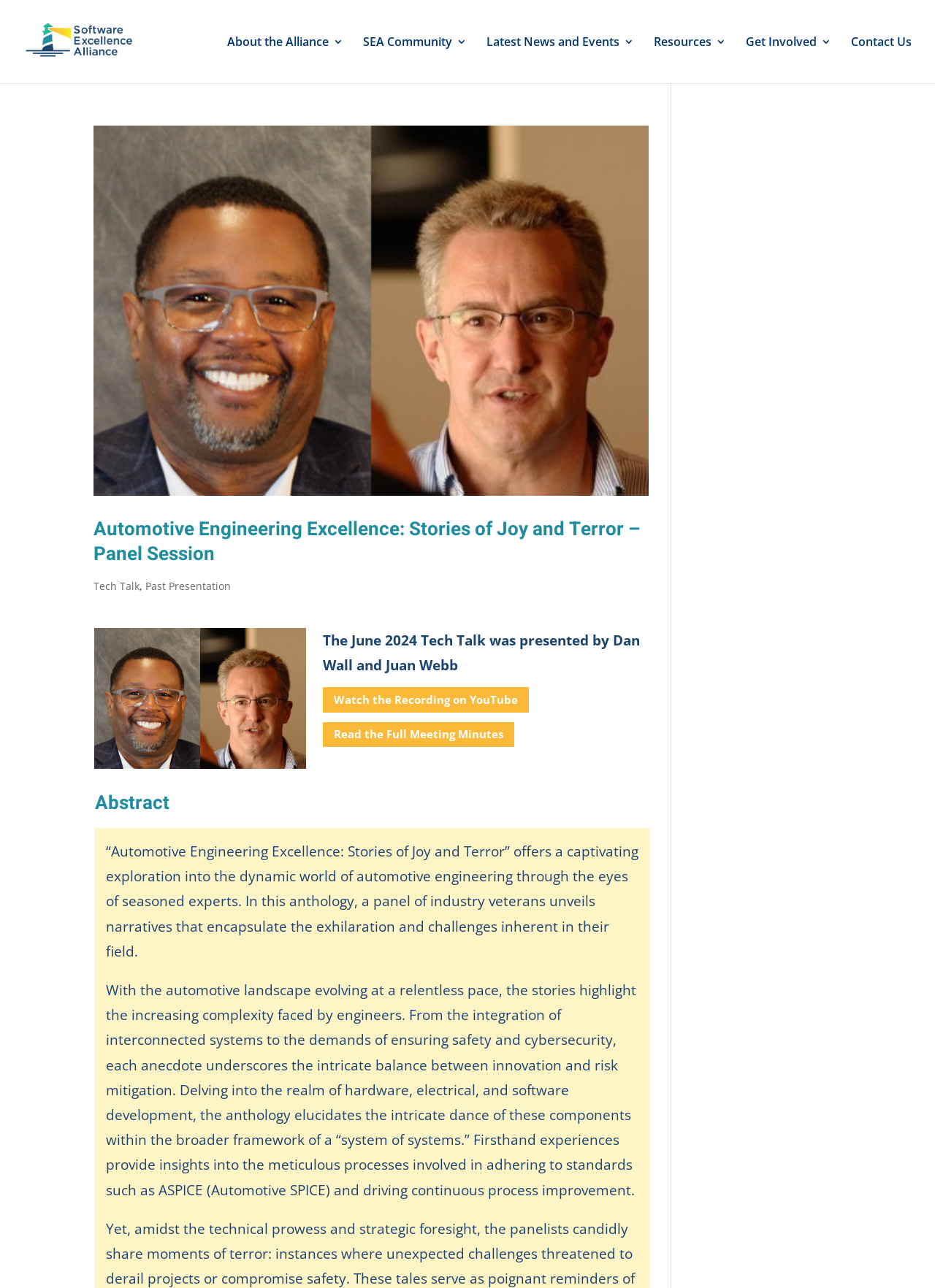Find the bounding box coordinates for the area that must be clicked to perform this action: "Read the 'Automotive Engineering Excellence: Stories of Joy and Terror – Panel Session' article".

[0.1, 0.098, 0.694, 0.385]